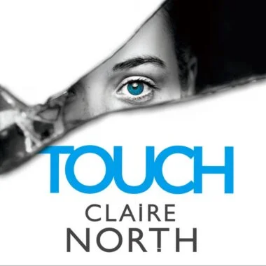Provide your answer in one word or a succinct phrase for the question: 
What is the author's name?

Claire North